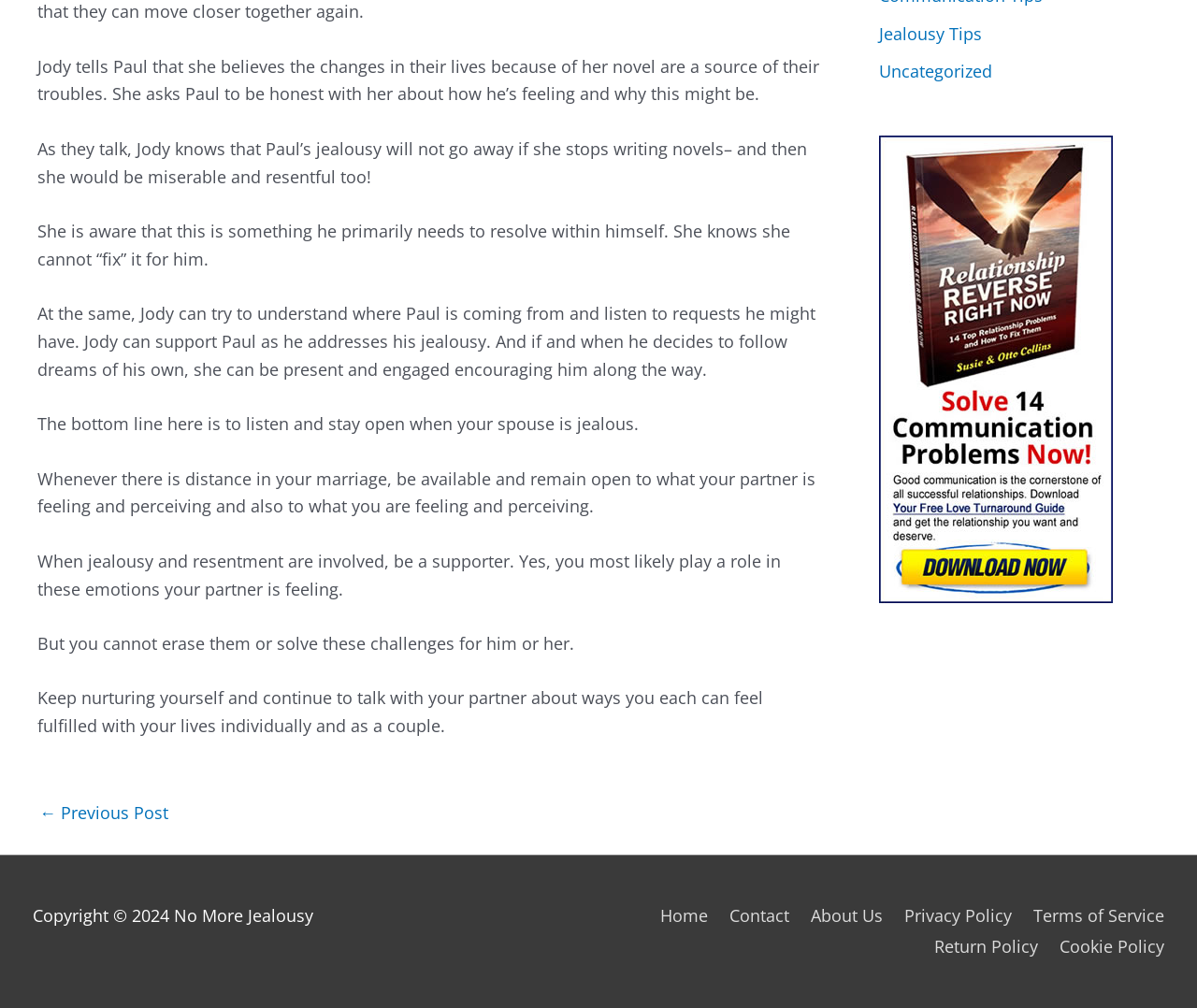Determine the bounding box for the UI element that matches this description: "Home".

[0.538, 0.897, 0.591, 0.919]